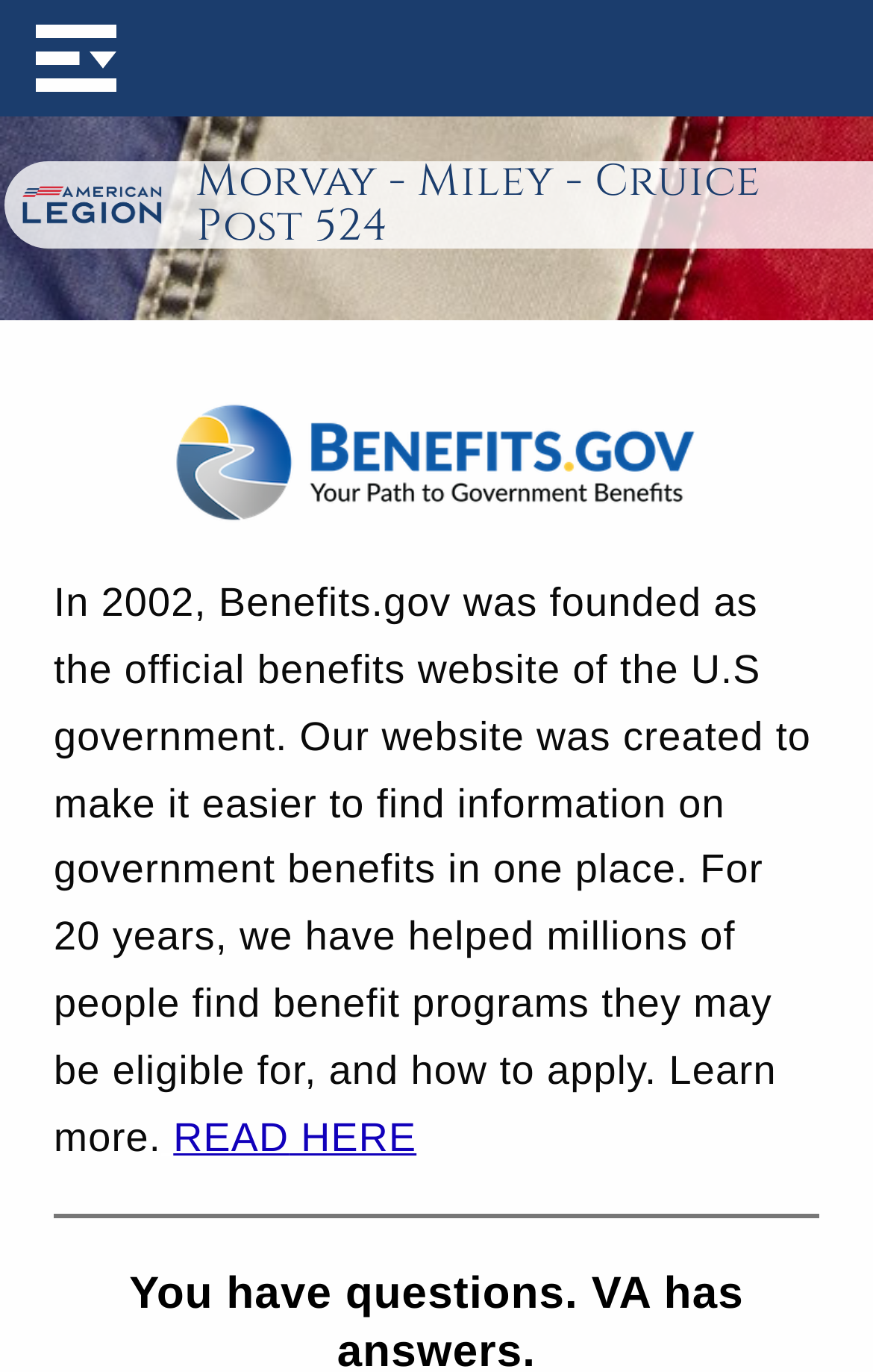Respond with a single word or short phrase to the following question: 
What is the orientation of the separator?

horizontal